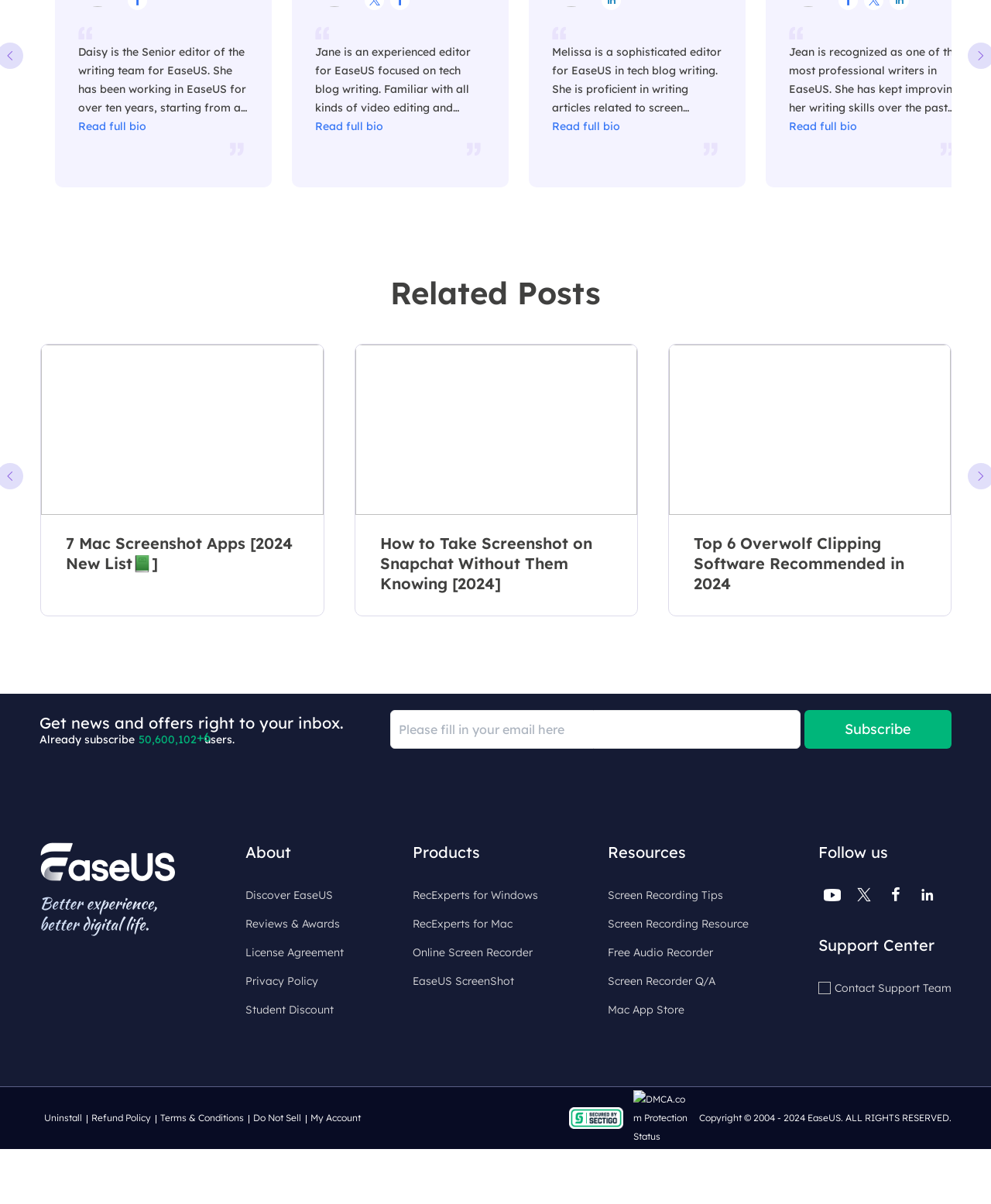How many authors are listed on the webpage?
Based on the image, give a concise answer in the form of a single word or short phrase.

4